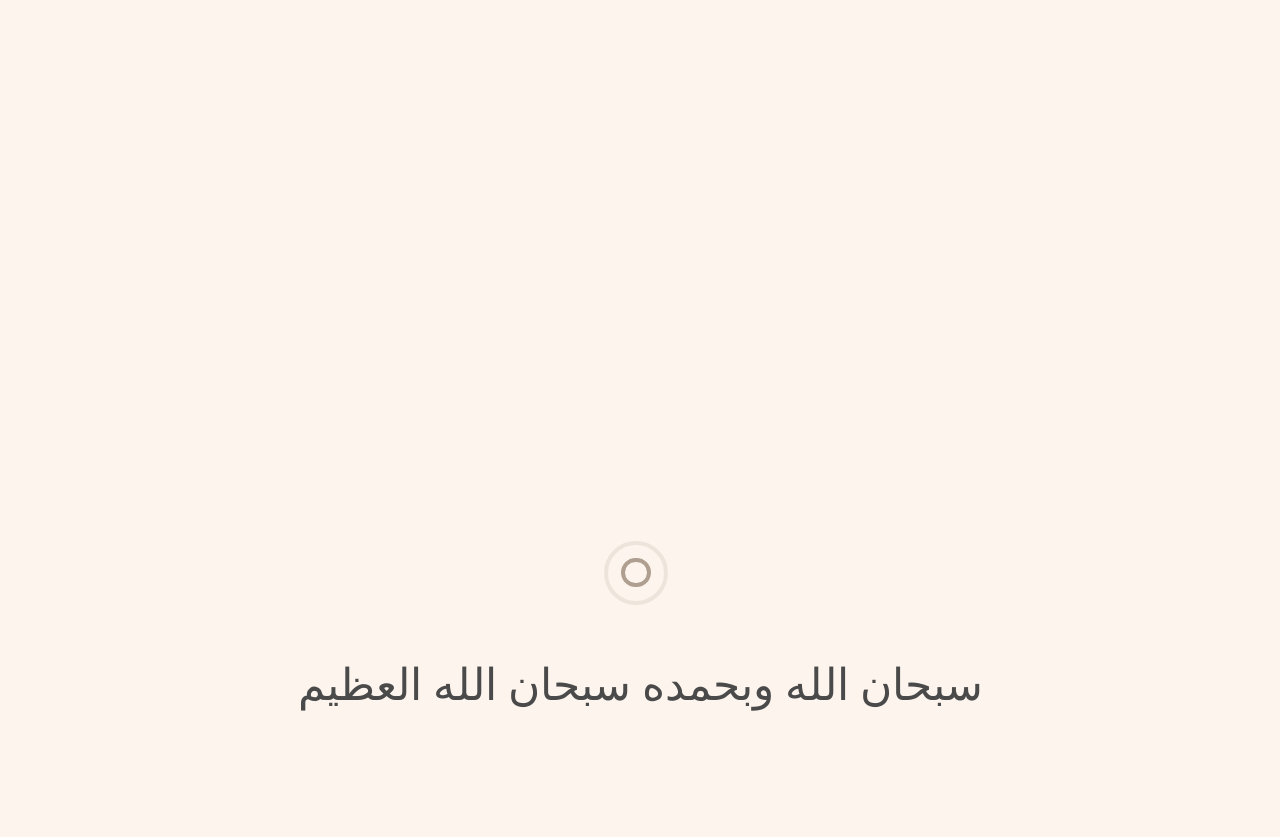Based on what you see in the screenshot, provide a thorough answer to this question: What is the last option in the page?

The last option available on the page is 'Become a Recurring Donor', which is a heading at the bottom of the page.